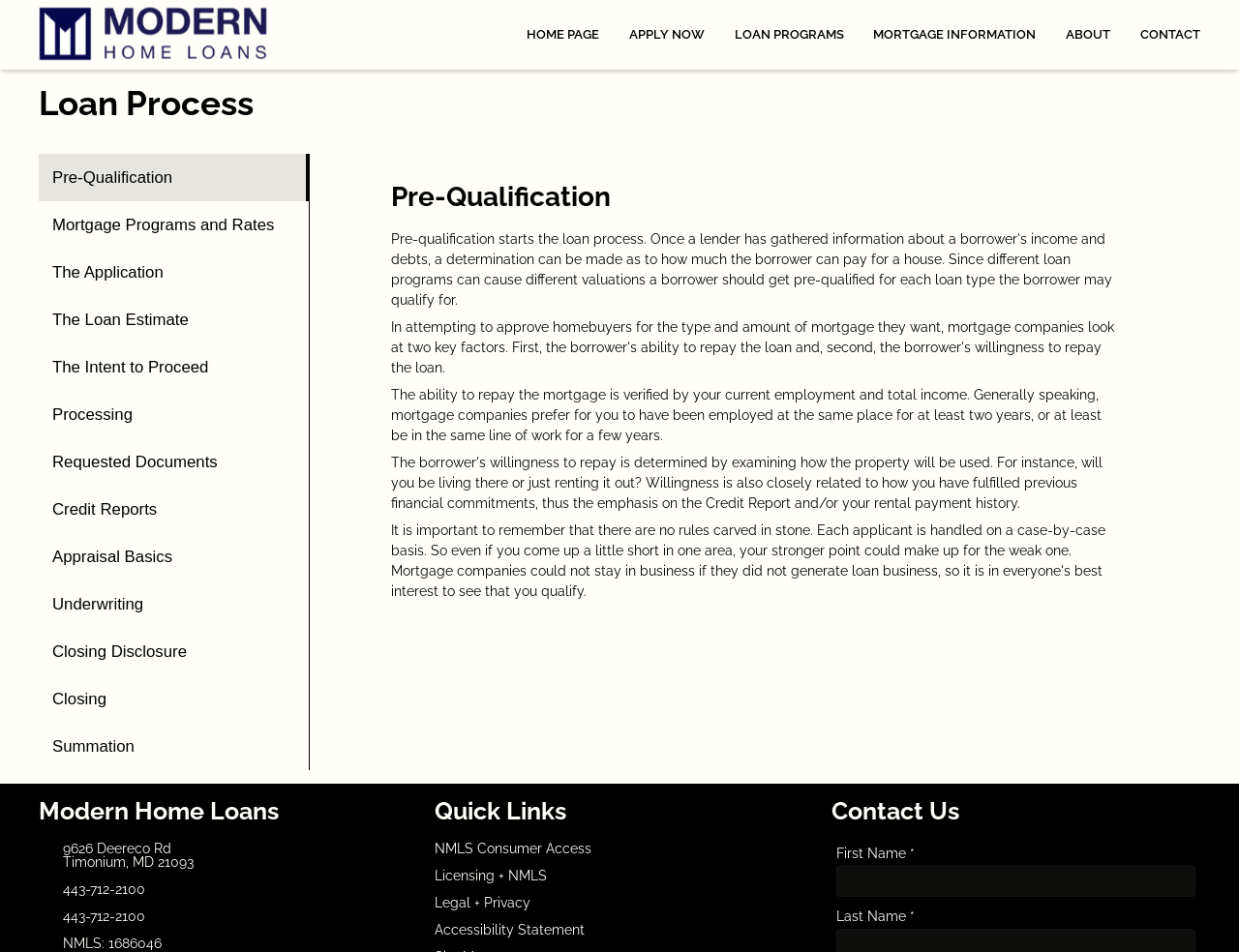What is the phone number of the company?
Deliver a detailed and extensive answer to the question.

I found the phone number by looking at the bottom of the webpage, where I saw a section with the company's contact information. The phone number is listed as '443-712-2100'.